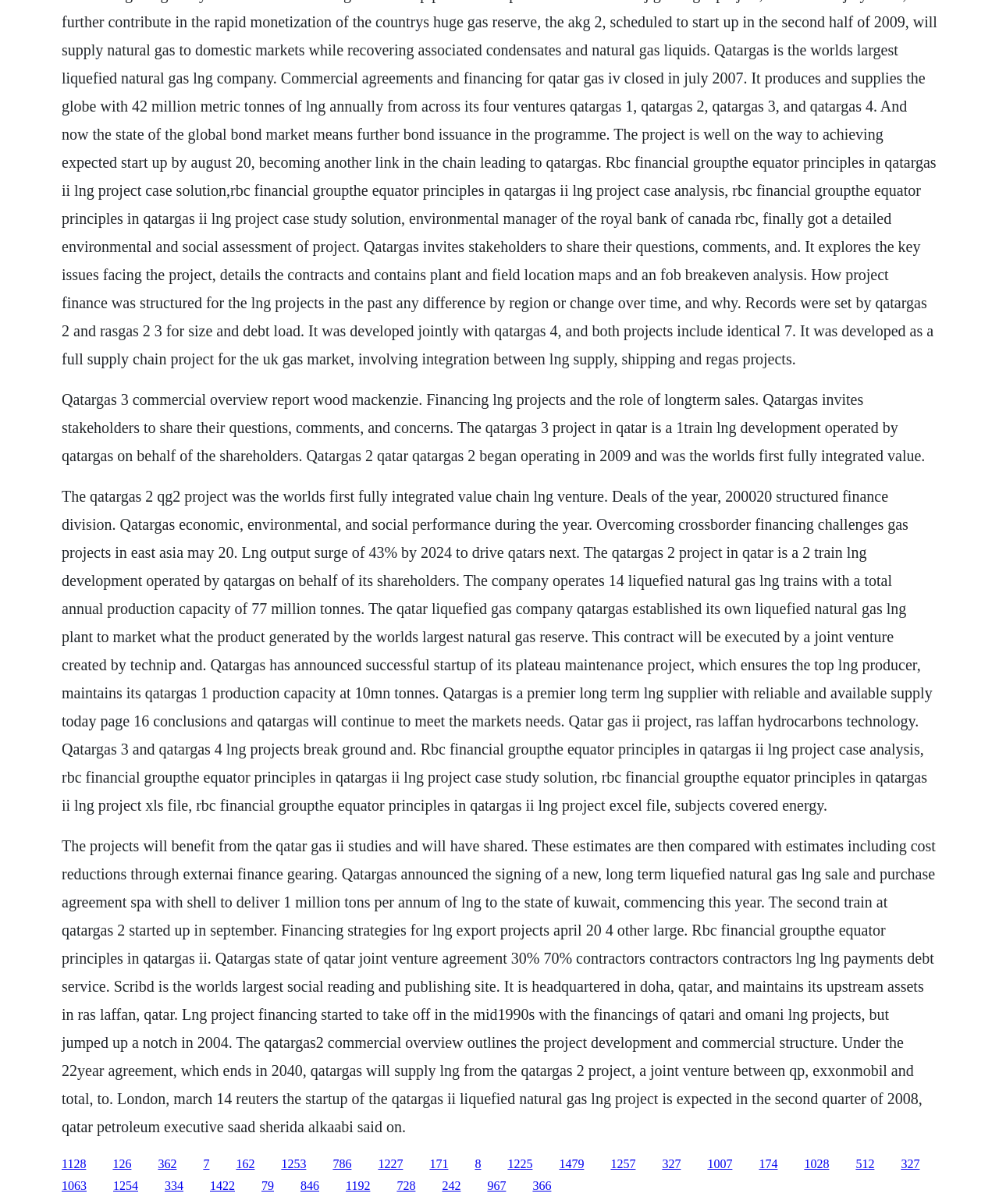Extract the bounding box of the UI element described as: "1192".

[0.346, 0.98, 0.371, 0.991]